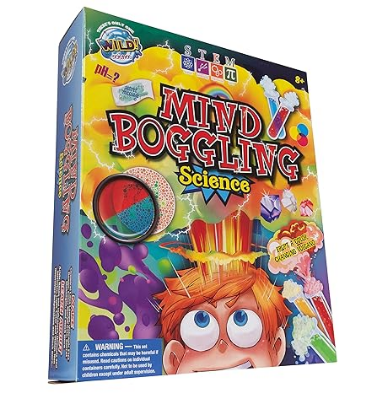Refer to the image and provide an in-depth answer to the question:
What type of character is featured on the box?

The box features a playful cartoon character with wide eyes and a surprised expression, suggesting that the contents of the kit will lead to thrilling experiments aimed at sparking curiosity and creativity in young minds.